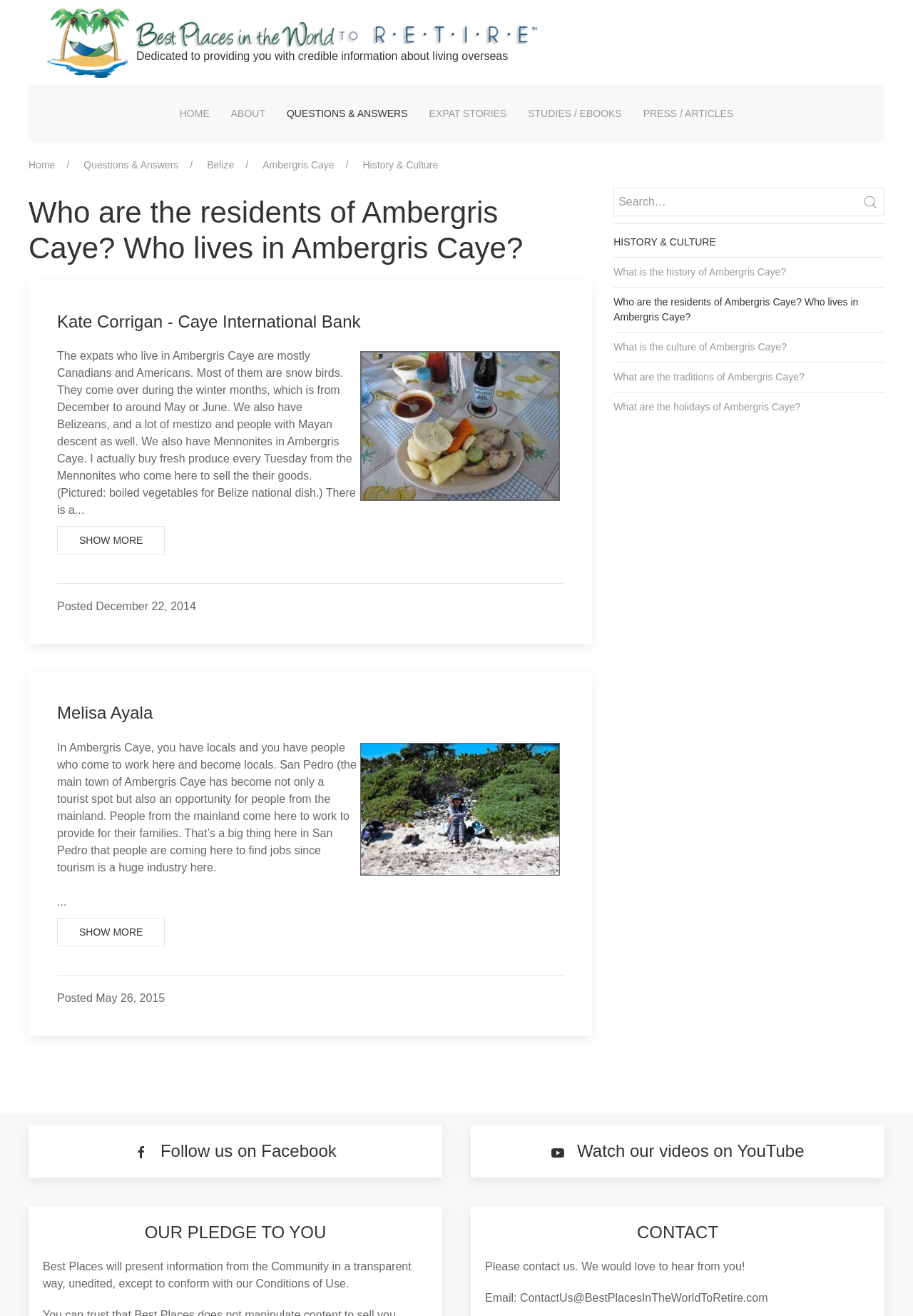Identify the bounding box coordinates for the element that needs to be clicked to fulfill this instruction: "Click on the 'HOME' link". Provide the coordinates in the format of four float numbers between 0 and 1: [left, top, right, bottom].

[0.185, 0.065, 0.241, 0.108]